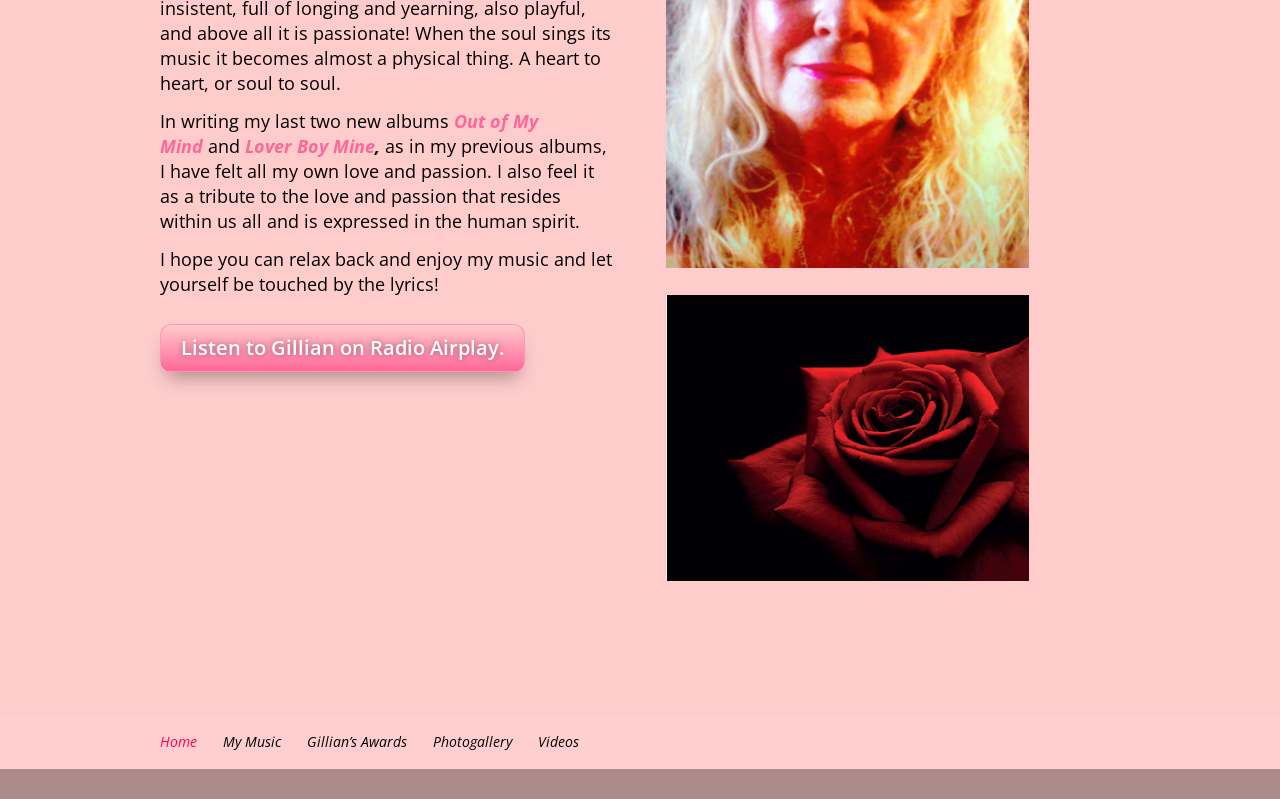Determine the bounding box coordinates for the UI element with the following description: "parent_node: Daily Post Nigeria". The coordinates should be four float numbers between 0 and 1, represented as [left, top, right, bottom].

None